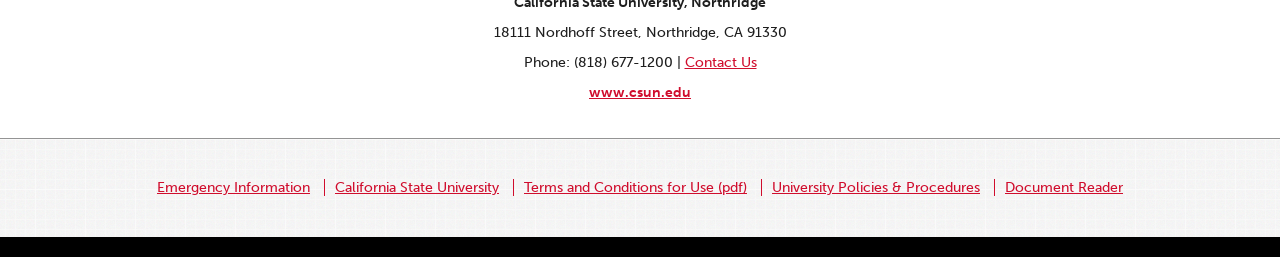Based on the element description "California State University", predict the bounding box coordinates of the UI element.

[0.253, 0.696, 0.398, 0.762]